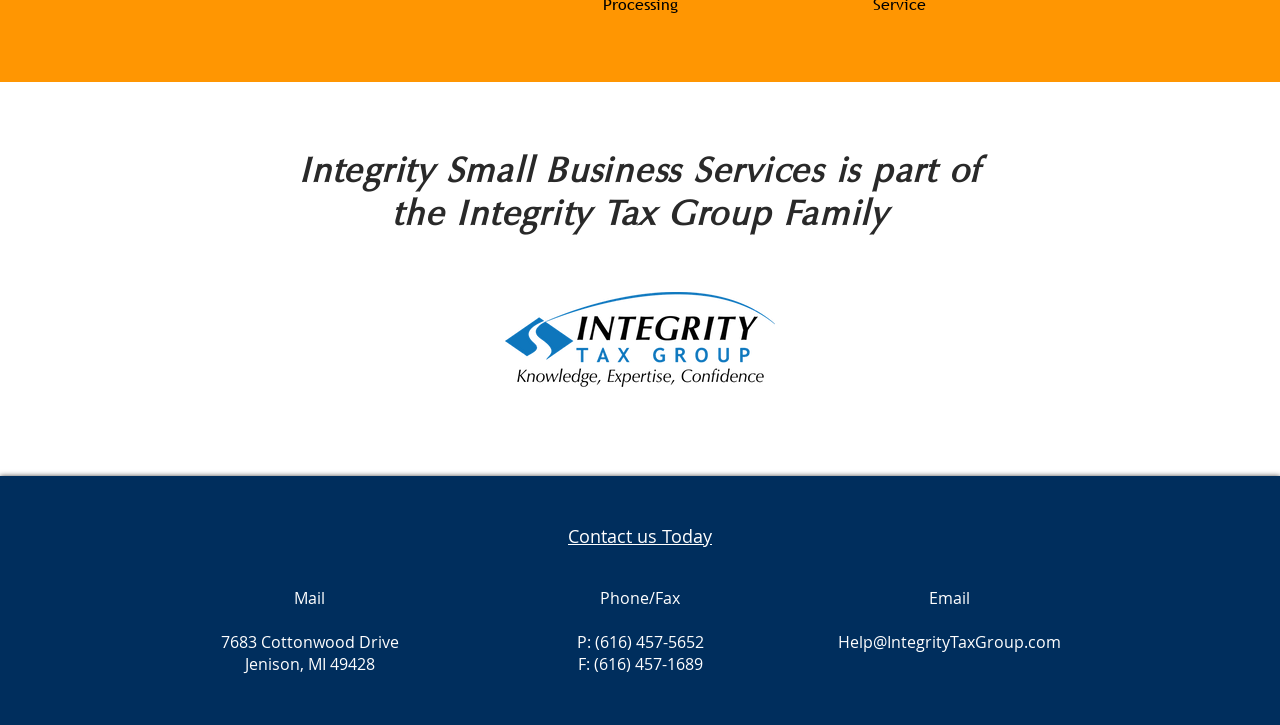Provide a one-word or short-phrase answer to the question:
What is the phone number of the company?

(616) 457-5652